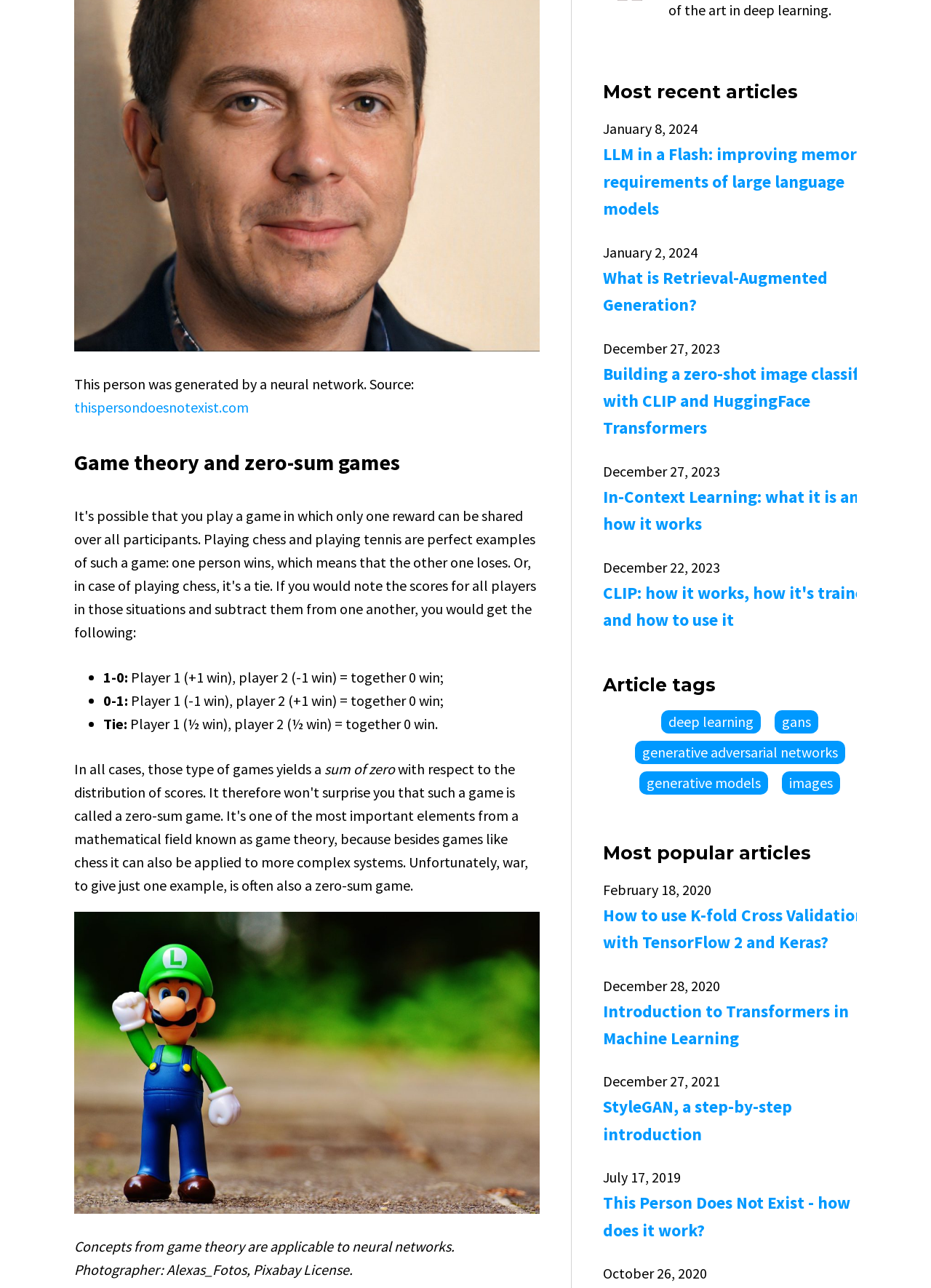Given the element description, predict the bounding box coordinates in the format (top-left x, top-left y, bottom-right x, bottom-right y), using floating point numbers between 0 and 1: StyleGAN, a step-by-step introduction

[0.648, 0.849, 0.953, 0.891]